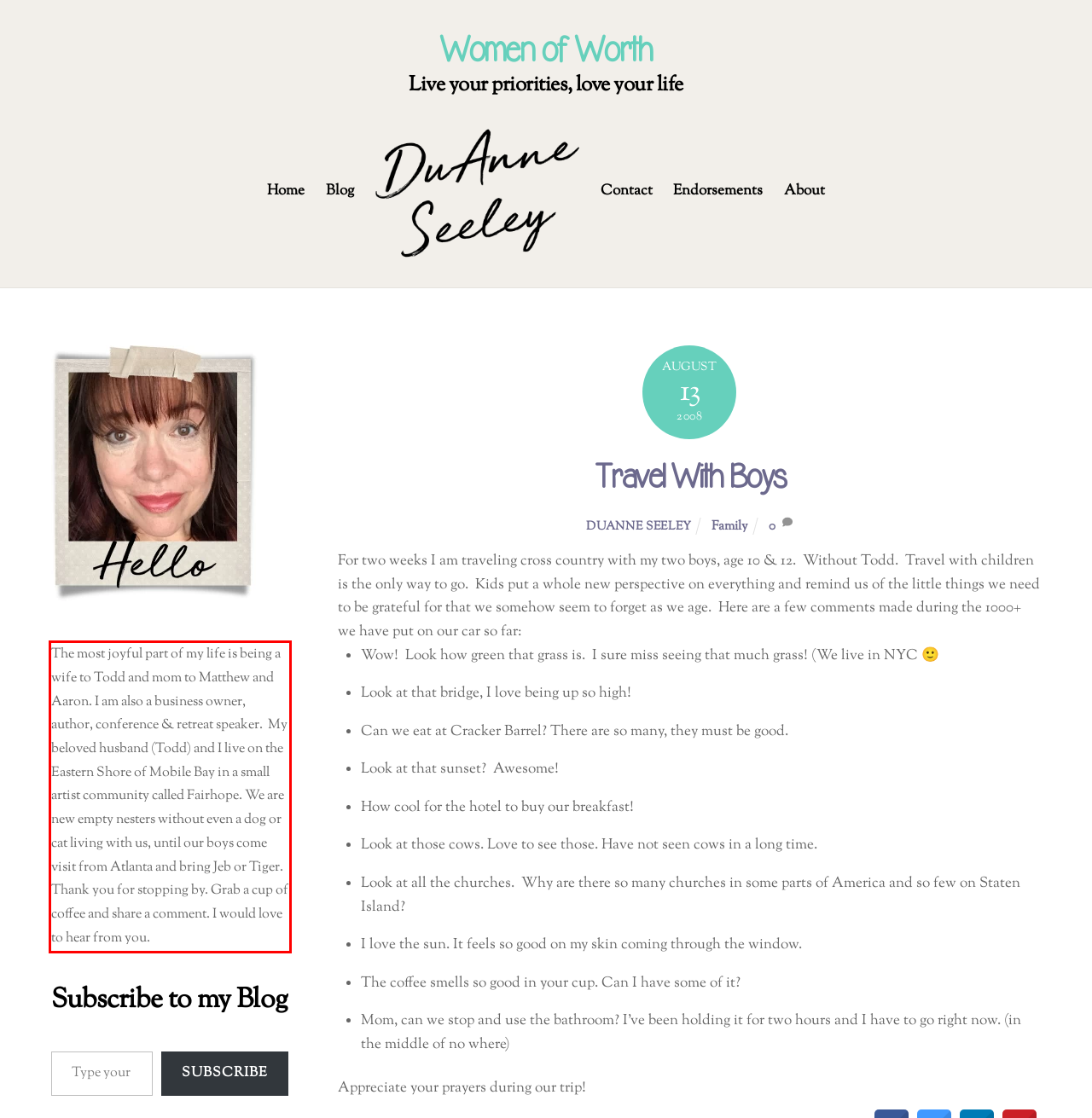Given the screenshot of a webpage, identify the red rectangle bounding box and recognize the text content inside it, generating the extracted text.

The most joyful part of my life is being a wife to Todd and mom to Matthew and Aaron. I am also a business owner, author, conference & retreat speaker. My beloved husband (Todd) and I live on the Eastern Shore of Mobile Bay in a small artist community called Fairhope. We are new empty nesters without even a dog or cat living with us, until our boys come visit from Atlanta and bring Jeb or Tiger. Thank you for stopping by. Grab a cup of coffee and share a comment. I would love to hear from you.